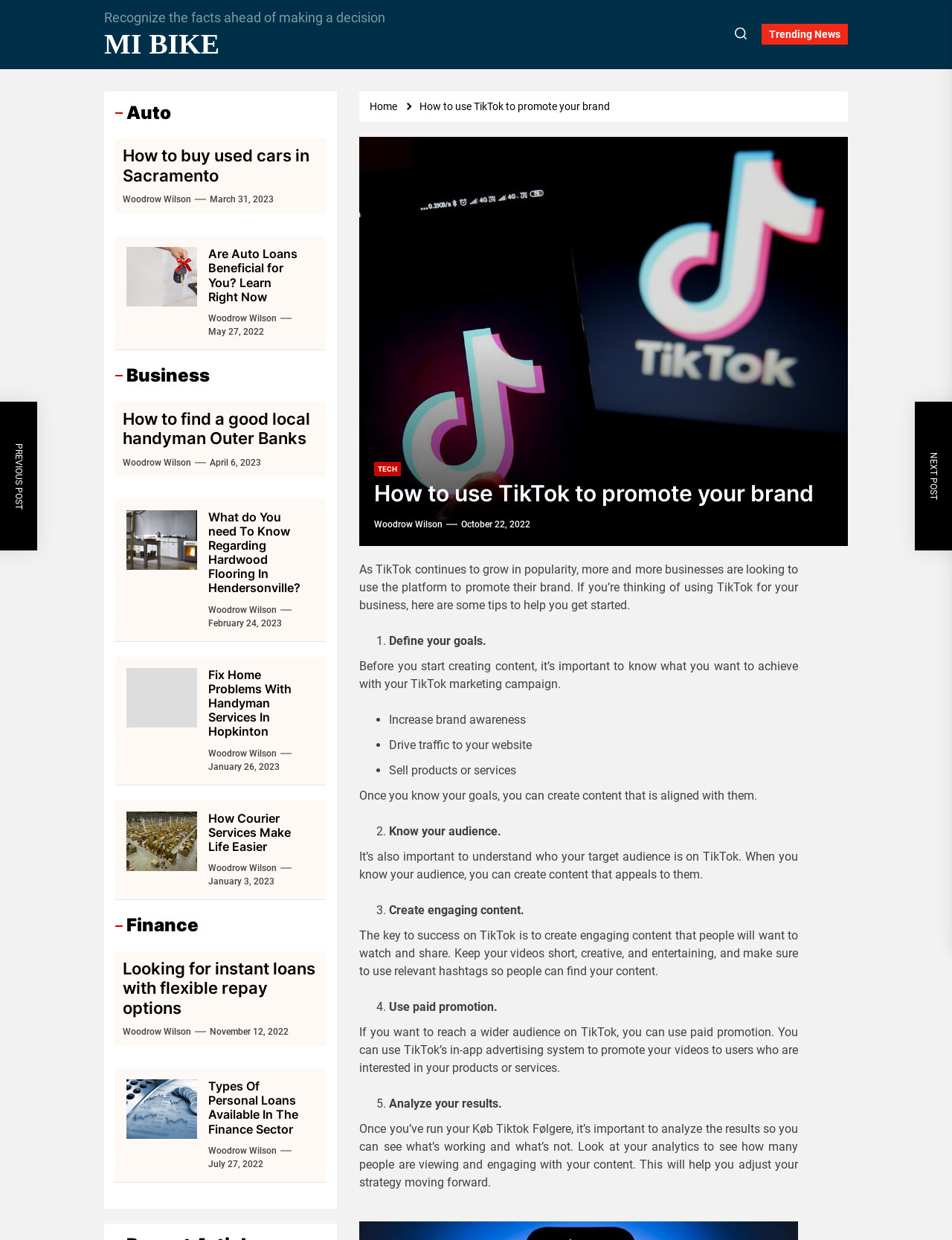How many tips are provided for TikTok marketing?
Based on the image, answer the question with as much detail as possible.

The webpage provides a list of tips for TikTok marketing, which are numbered from 1 to 5. These tips include defining goals, knowing the audience, creating engaging content, using paid promotion, and analyzing results.